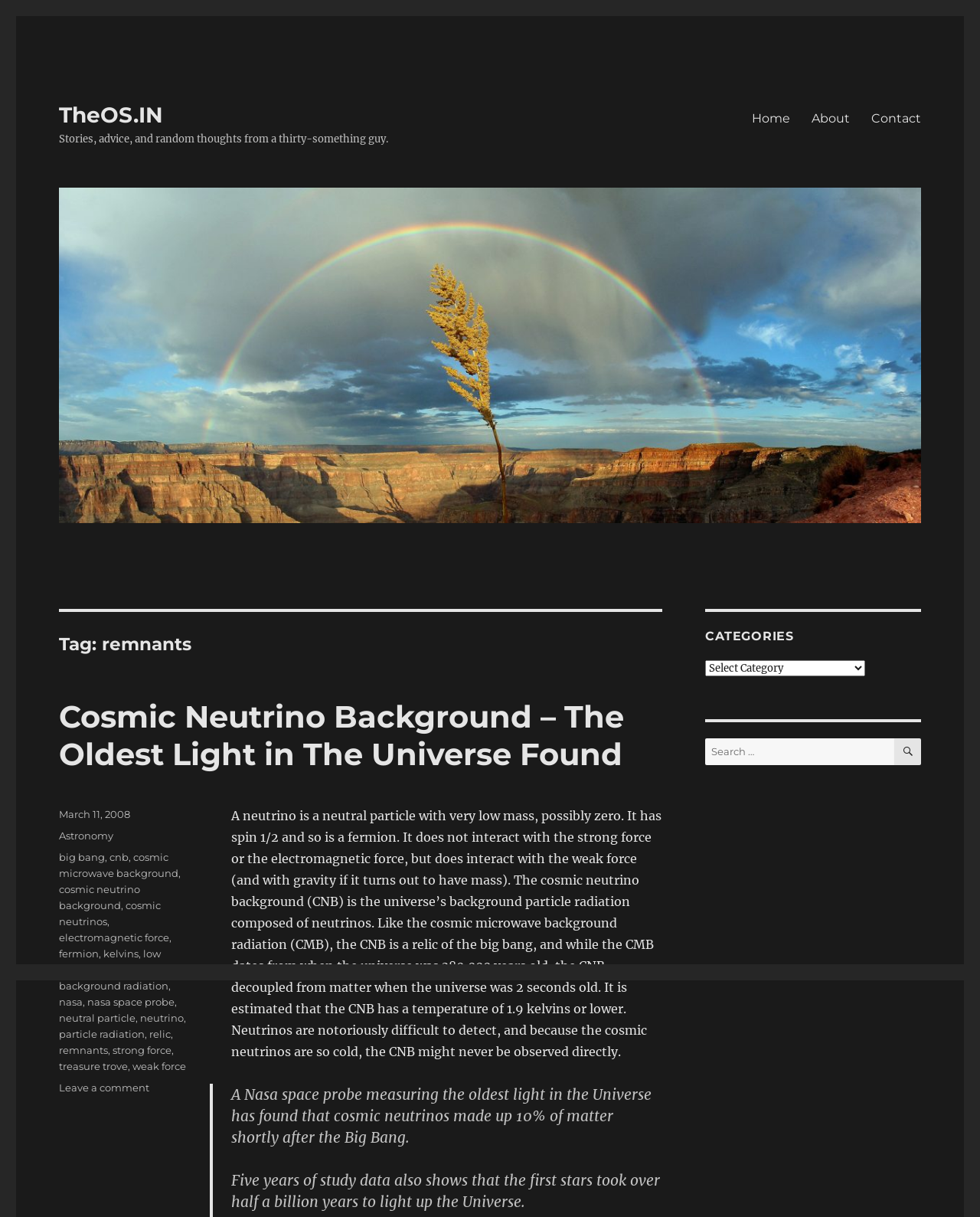How long did it take for the first stars to light up the Universe?
Respond with a short answer, either a single word or a phrase, based on the image.

over half a billion years